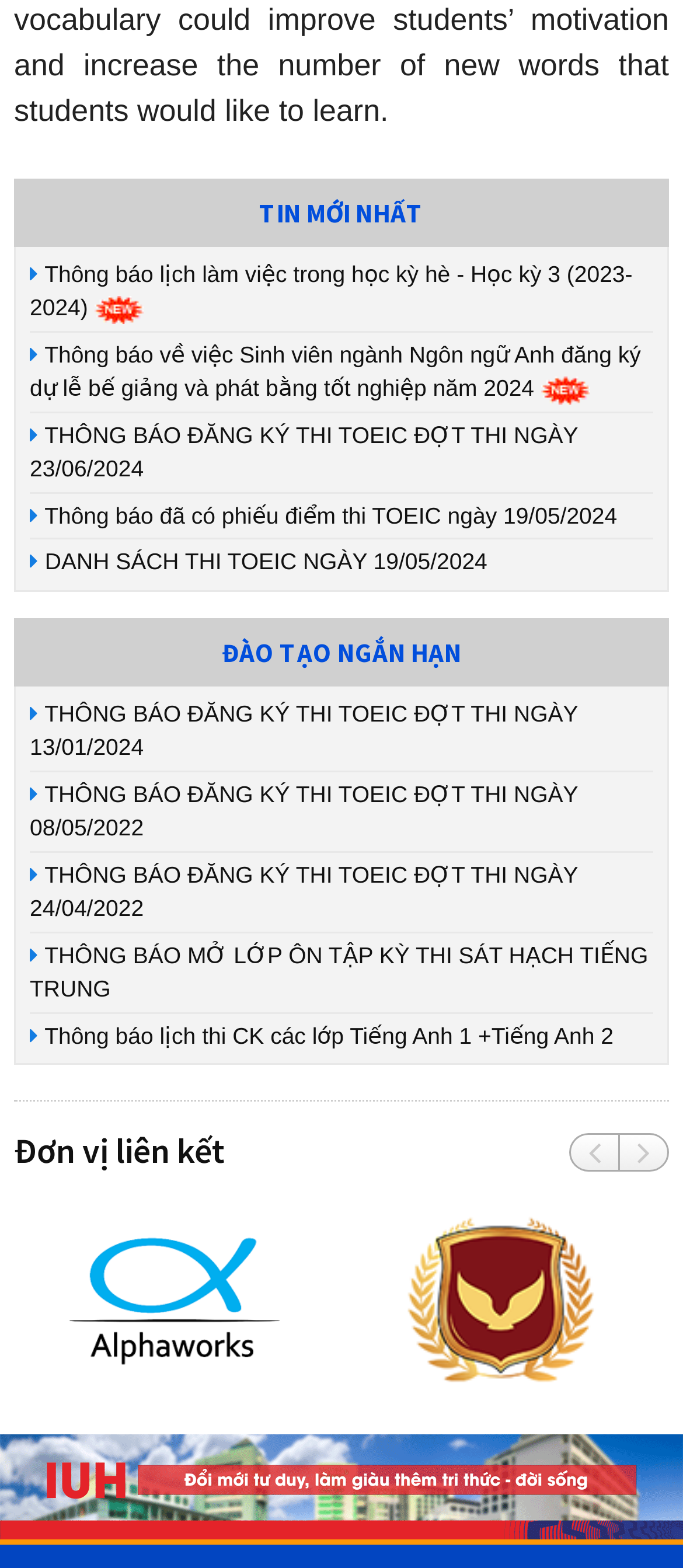Select the bounding box coordinates of the element I need to click to carry out the following instruction: "Visit Iuh inovation website".

[0.0, 0.939, 1.0, 0.956]